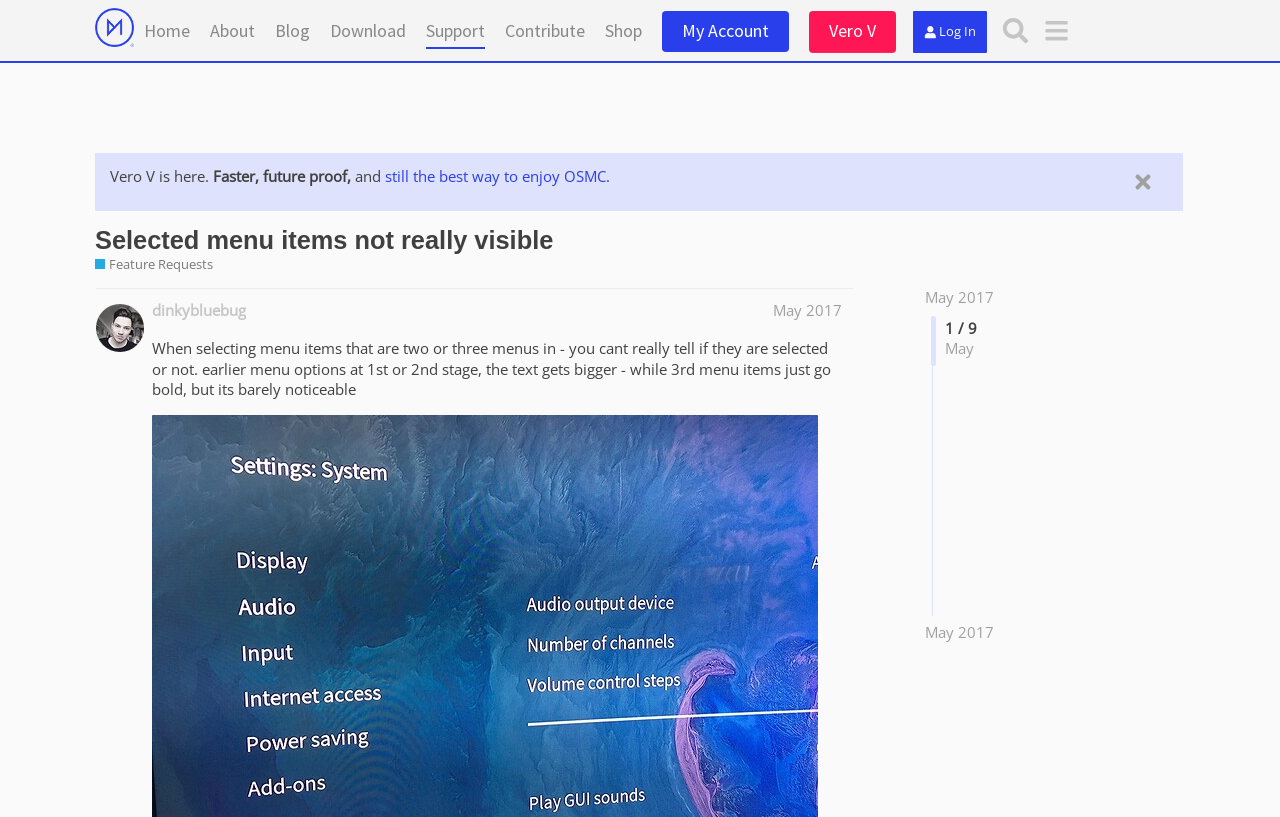Respond to the question below with a concise word or phrase:
What is the username of the user who started the discussion?

dinkybluebug